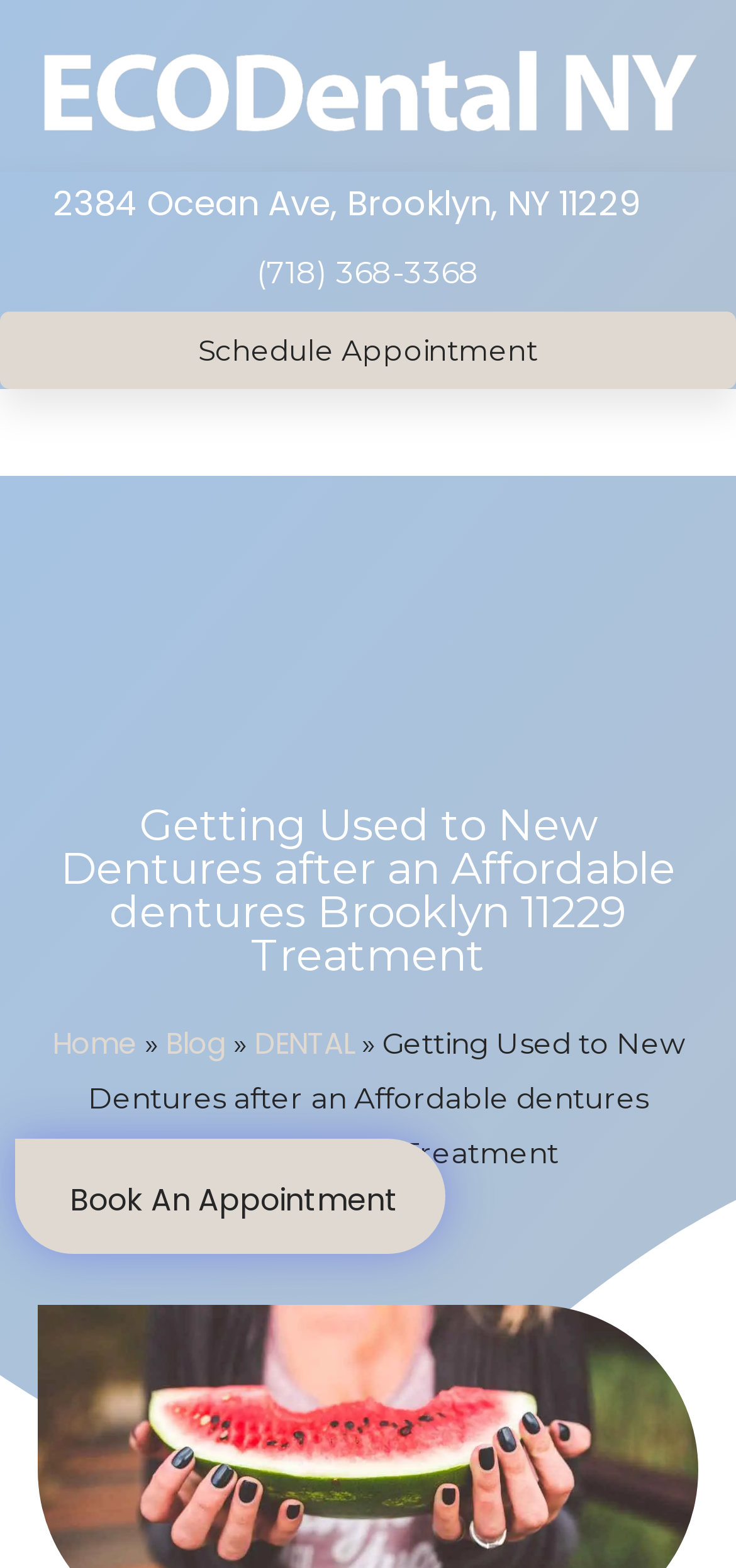Determine the bounding box coordinates for the UI element described. Format the coordinates as (top-left x, top-left y, bottom-right x, bottom-right y) and ensure all values are between 0 and 1. Element description: August 23, 2020

[0.05, 0.753, 0.36, 0.79]